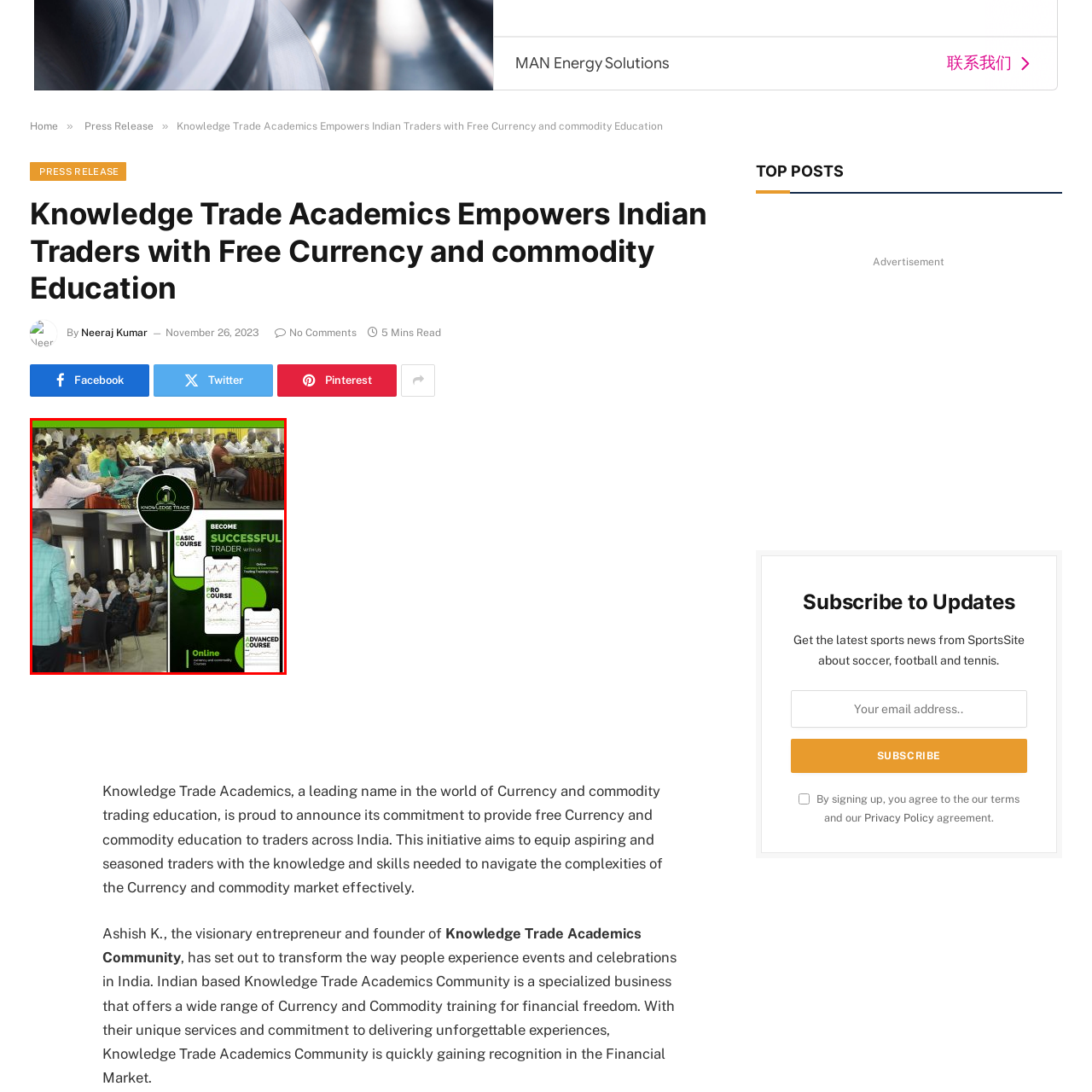What is the purpose of the promotional material?
Please closely examine the image within the red bounding box and provide a detailed answer based on the visual information.

The purpose of the promotional material is to highlight the three distinct courses offered by Knowledge Trade Academics, namely the Basic Course, Pro Course, and Advanced Course, which are designed to equip participants with essential trading skills.